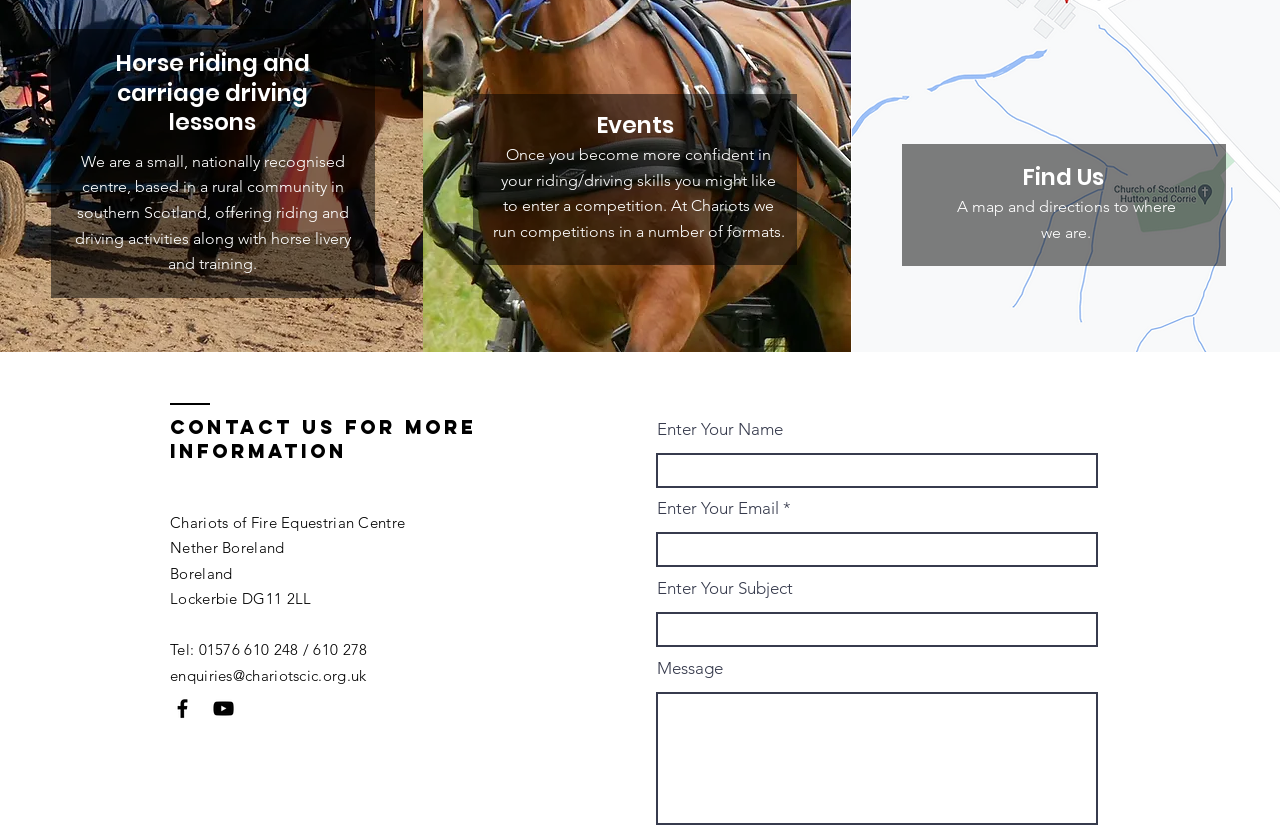Pinpoint the bounding box coordinates of the clickable element needed to complete the instruction: "Click Events". The coordinates should be provided as four float numbers between 0 and 1: [left, top, right, bottom].

[0.466, 0.13, 0.526, 0.17]